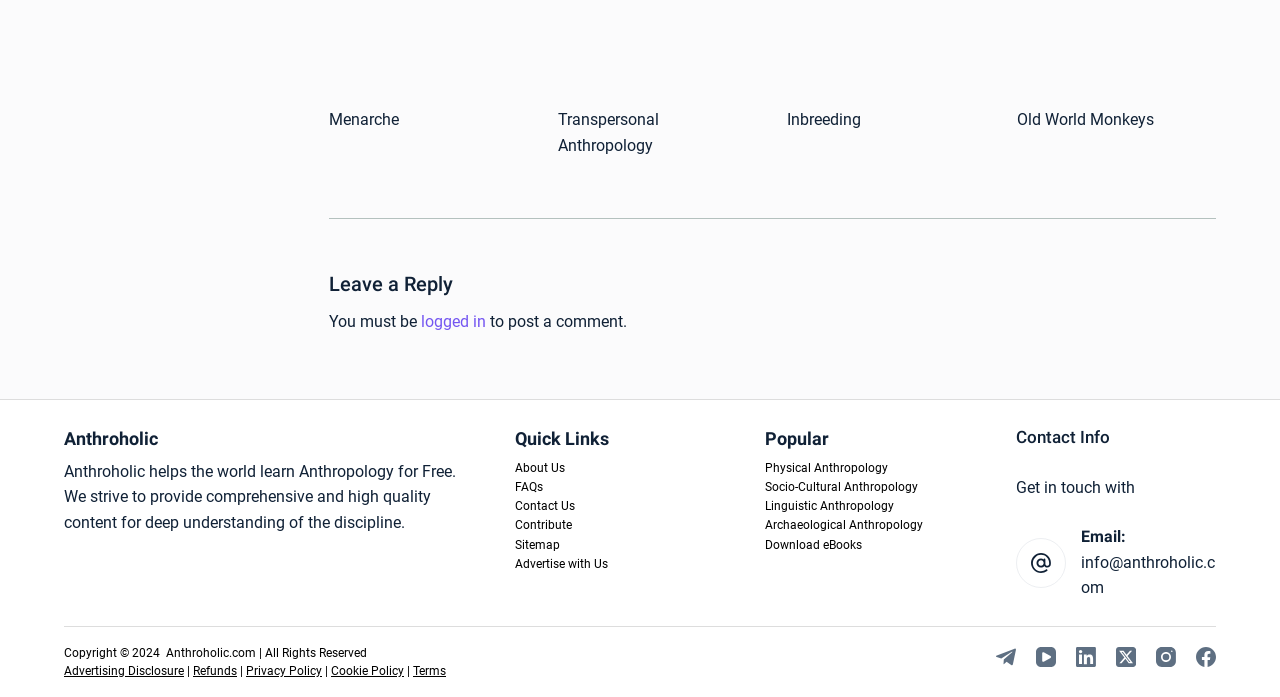Determine the bounding box coordinates (top-left x, top-left y, bottom-right x, bottom-right y) of the UI element described in the following text: Advertise with Us

[0.402, 0.799, 0.475, 0.819]